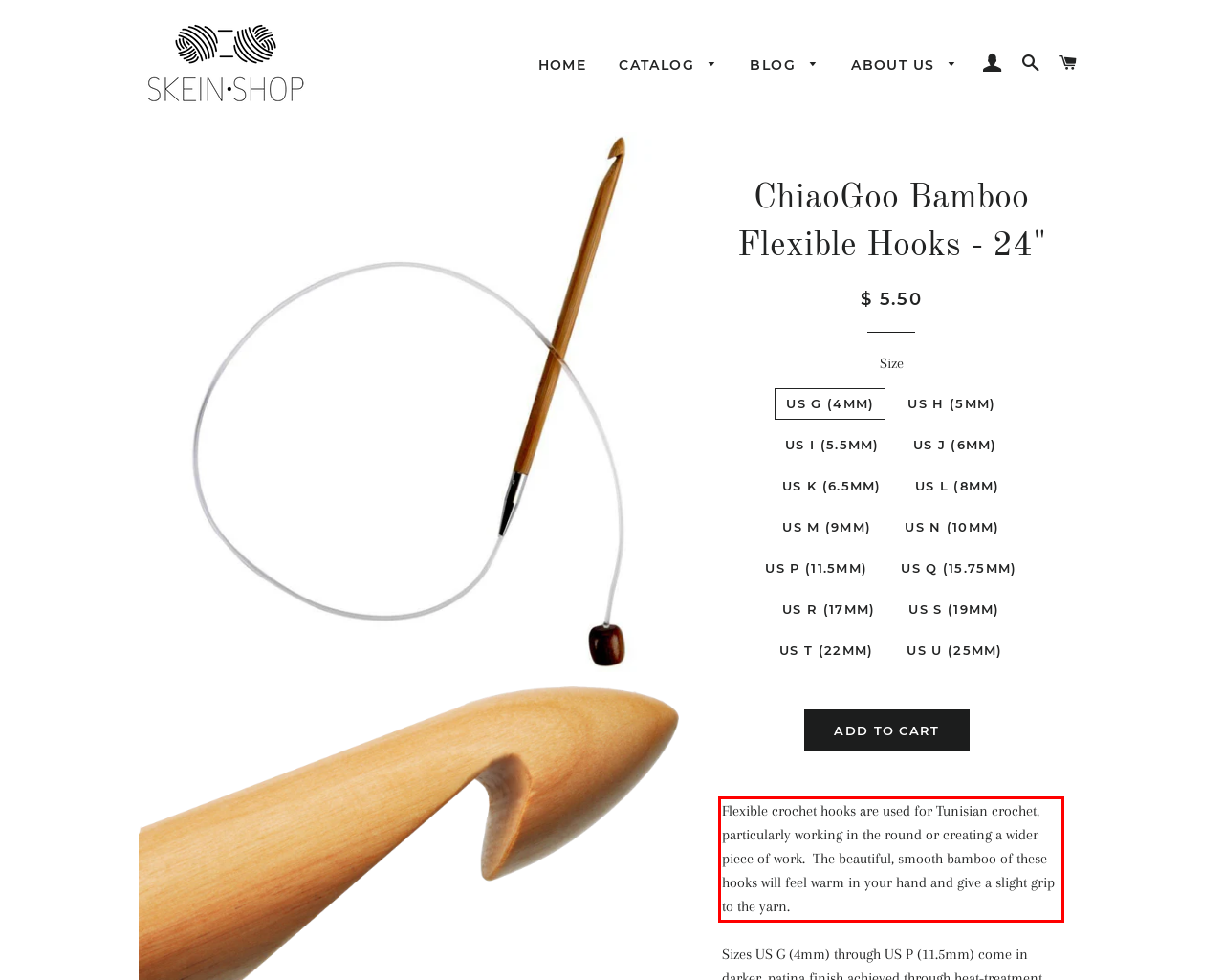Identify the text within the red bounding box on the webpage screenshot and generate the extracted text content.

Flexible crochet hooks are used for Tunisian crochet, particularly working in the round or creating a wider piece of work. The beautiful, smooth bamboo of these hooks will feel warm in your hand and give a slight grip to the yarn.